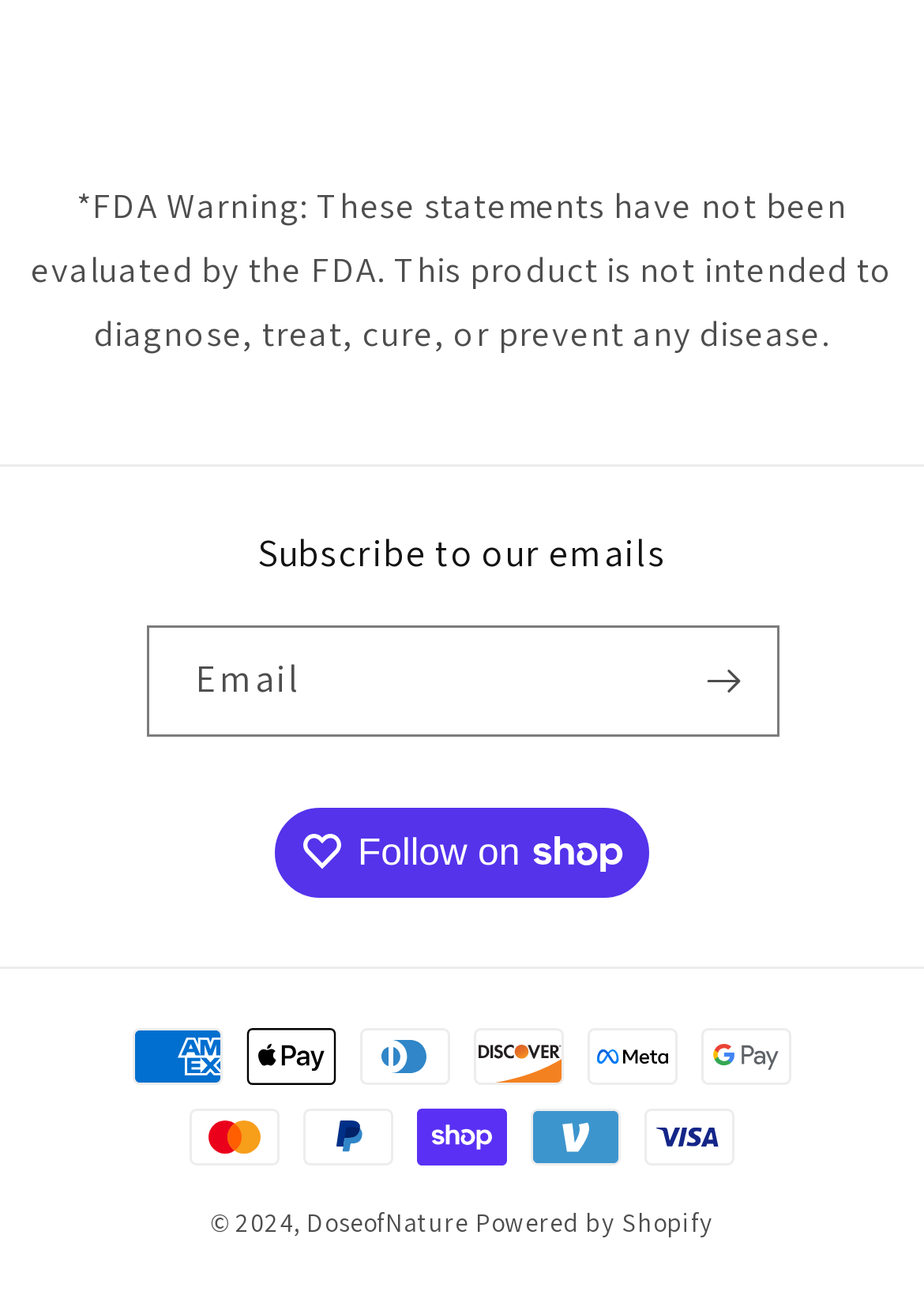Based on the image, please respond to the question with as much detail as possible:
What is the platform powering the website?

The text 'Powered by Shopify' is displayed in the footer of the webpage, indicating that the website is built on the Shopify platform.